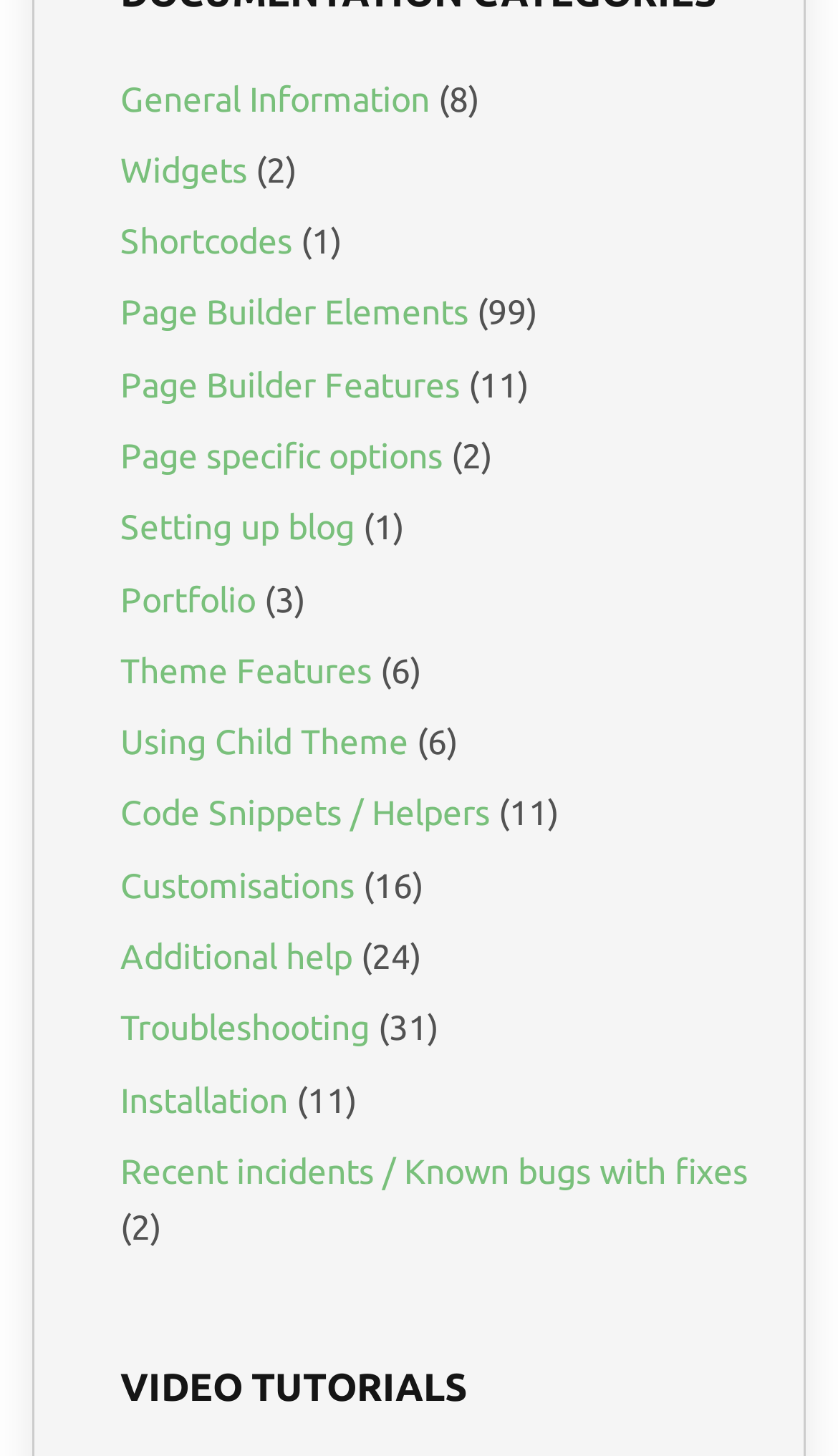Given the following UI element description: "Code Snippets / Helpers", find the bounding box coordinates in the webpage screenshot.

[0.144, 0.545, 0.585, 0.572]